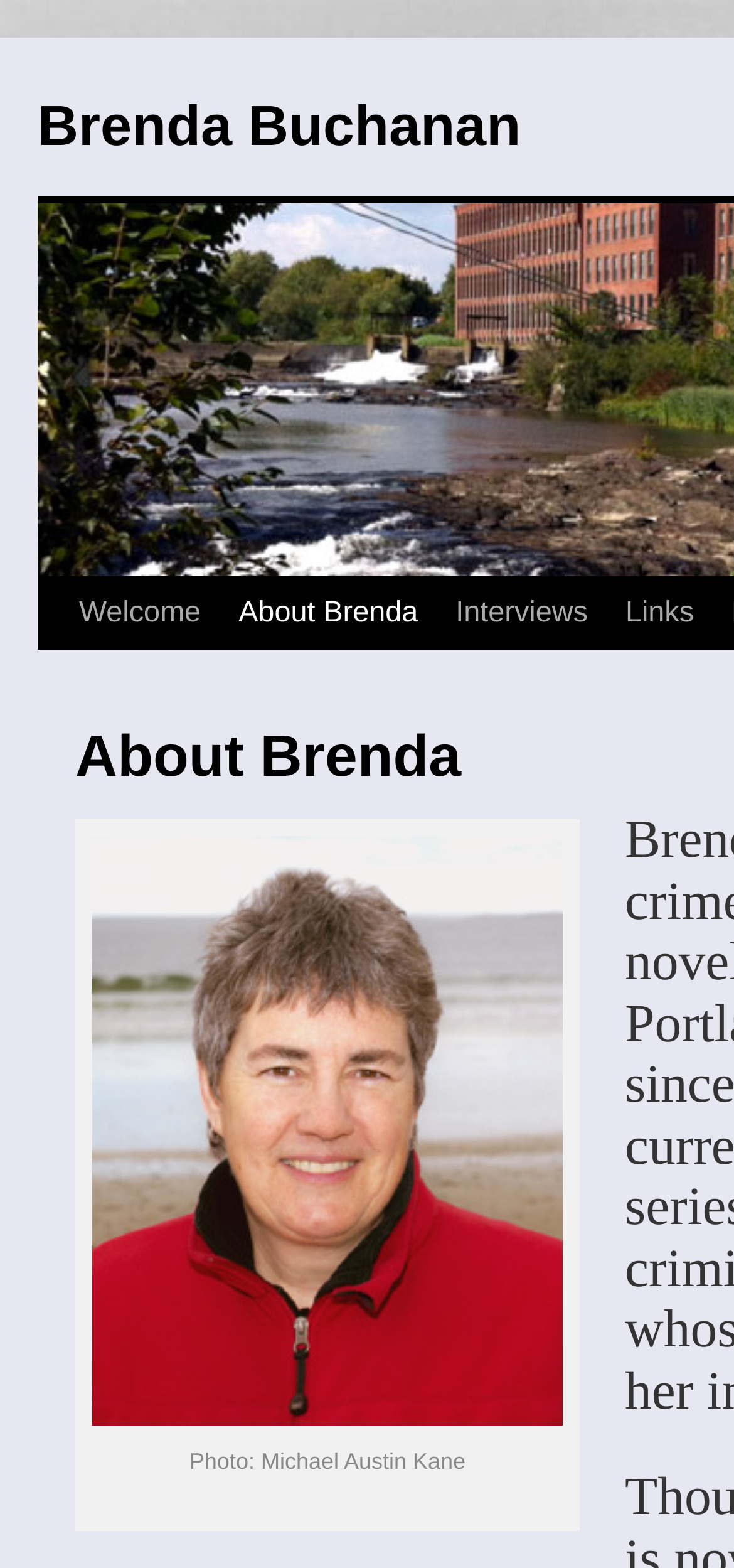How many links are in the top navigation bar?
Using the image as a reference, answer the question with a short word or phrase.

4